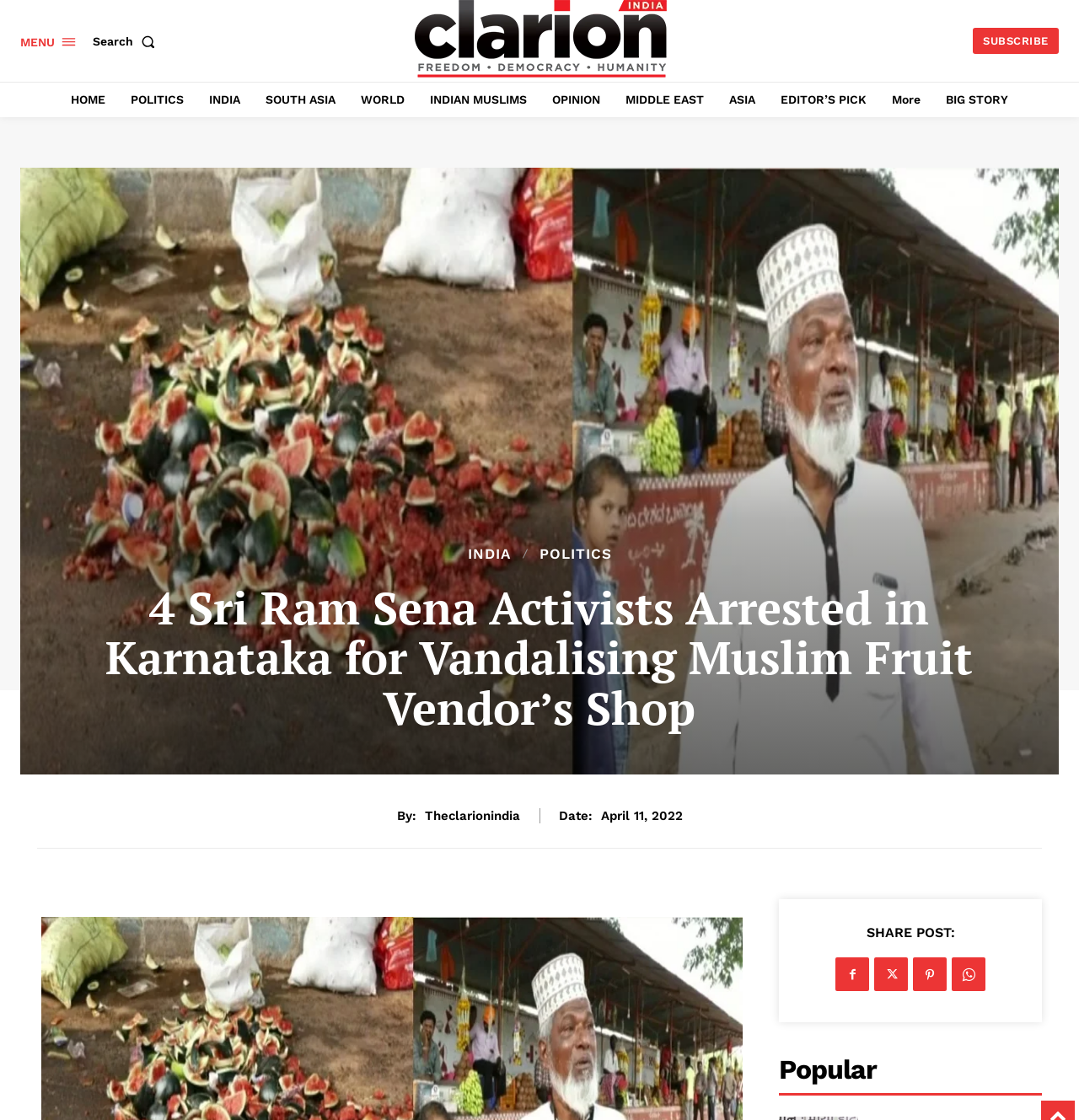Provide a thorough description of the webpage you see.

The webpage appears to be a news article from Clarion India, with the title "4 Sri Ram Sena Activists Arrested in Karnataka for Vandalising Muslim Fruit Vendor’s Shop". At the top left corner, there is a menu link and a small image. Next to it, there is a search button accompanied by another small image. The website's logo, "Clarion India", is displayed prominently at the top center, along with a link to the homepage.

Below the logo, there is a horizontal navigation menu with links to various sections, including "HOME", "POLITICS", "INDIA", "SOUTH ASIA", "WORLD", "INDIAN MUSLIMS", "OPINION", "MIDDLE EAST", "ASIA", "EDITOR’S PICK", and "More". 

The main article is displayed below the navigation menu, with a heading that repeats the title of the article. The article is attributed to "Theclarionindia" and includes a date, "April 11, 2022". There are social media sharing links at the bottom of the article, represented by icons.

To the right of the article, there is a section labeled "Popular", which may contain links to other popular articles or news stories.